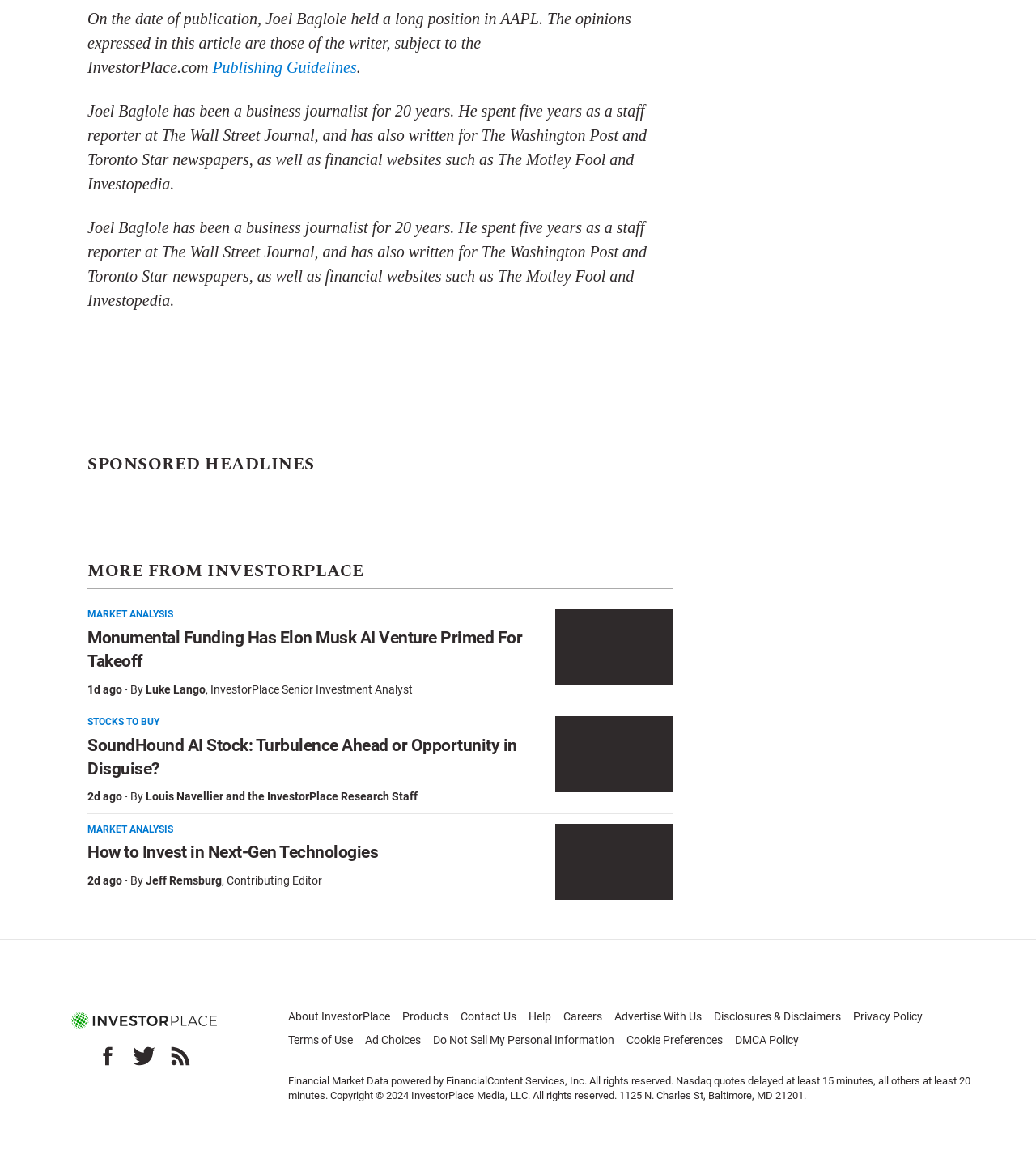Please predict the bounding box coordinates of the element's region where a click is necessary to complete the following instruction: "Read more about Monumental Funding Has Elon Musk AI Venture Primed For Takeoff". The coordinates should be represented by four float numbers between 0 and 1, i.e., [left, top, right, bottom].

[0.536, 0.52, 0.65, 0.585]